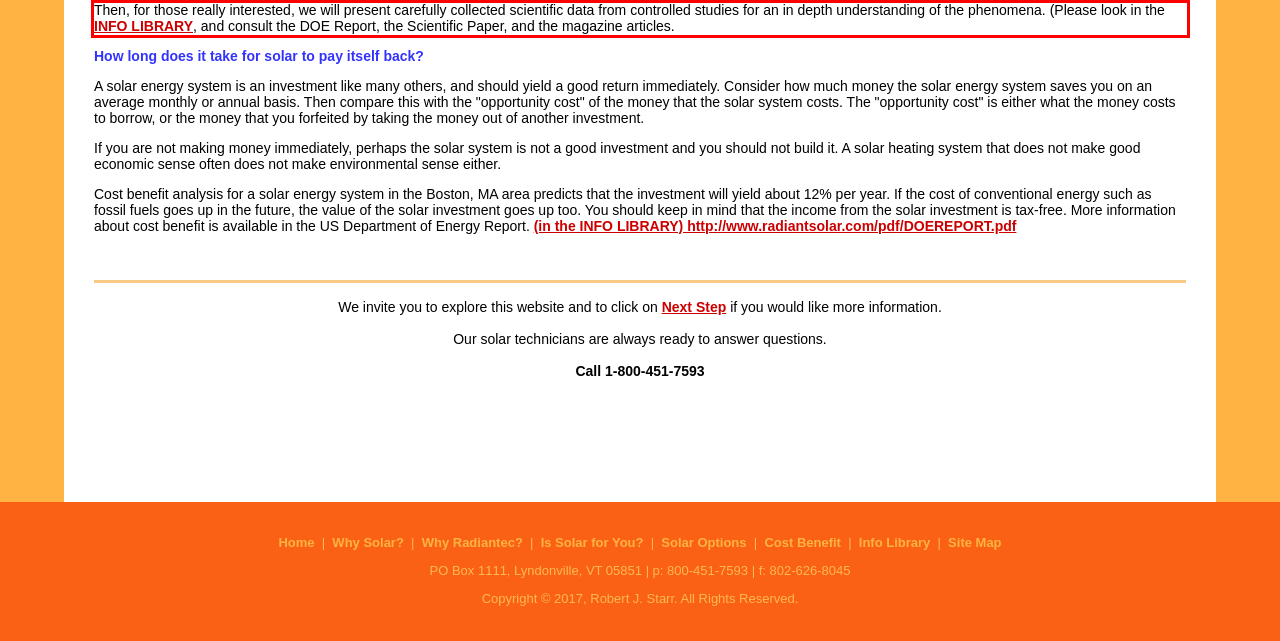Perform OCR on the text inside the red-bordered box in the provided screenshot and output the content.

Then, for those really interested, we will present carefully collected scientific data from controlled studies for an in depth understanding of the phenomena. (Please look in the INFO LIBRARY, and consult the DOE Report, the Scientific Paper, and the magazine articles.